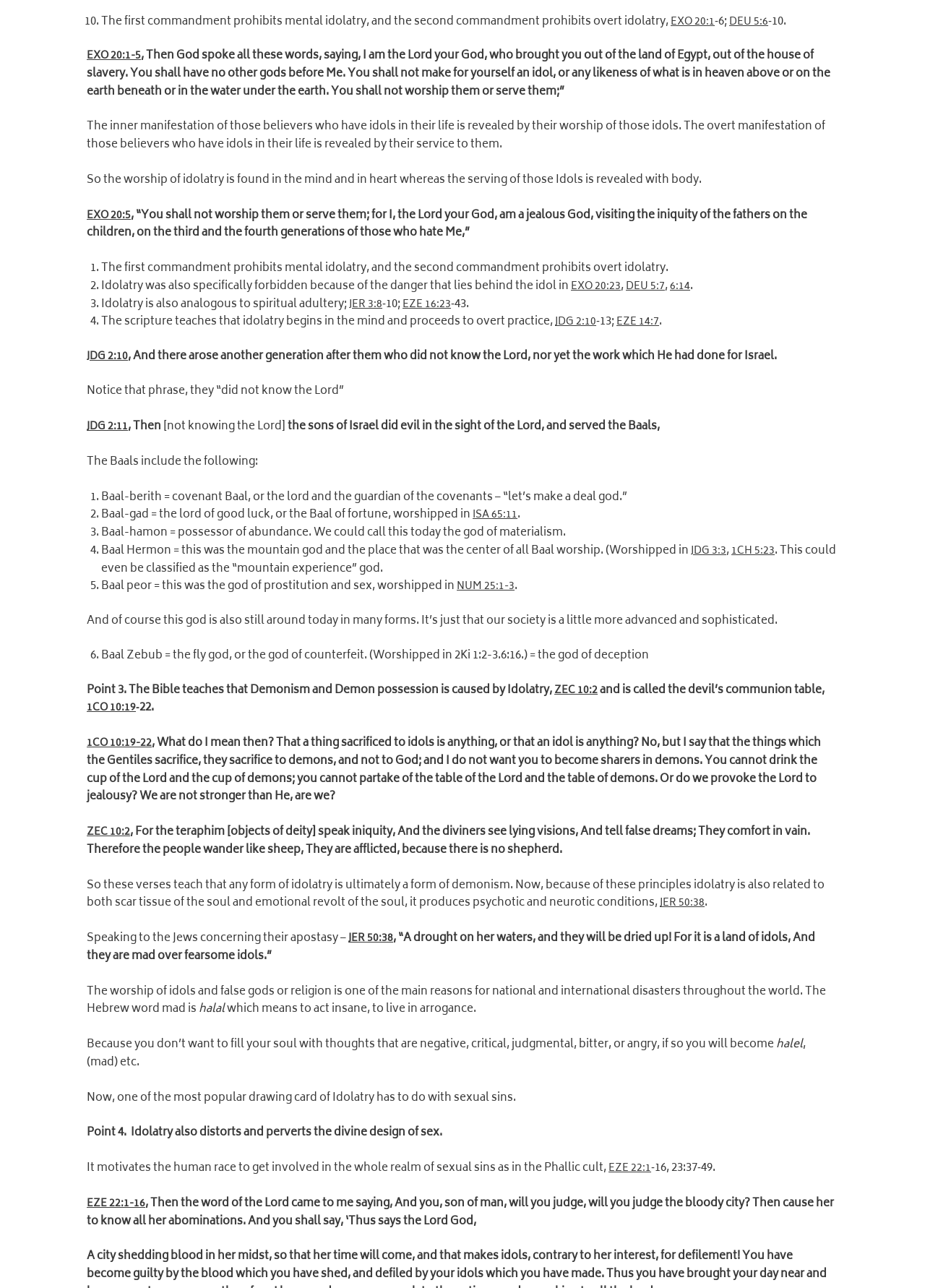What is the result of idolatry?
Look at the webpage screenshot and answer the question with a detailed explanation.

According to the webpage, idolatry is related to demonism and demon possession. This is mentioned in the text 'Point 3. The Bible teaches that Demonism and Demon possession is caused by Idolatry,' and it is supported by the scripture references 'ZEC 10:2' and '1CO 10:19-22'.